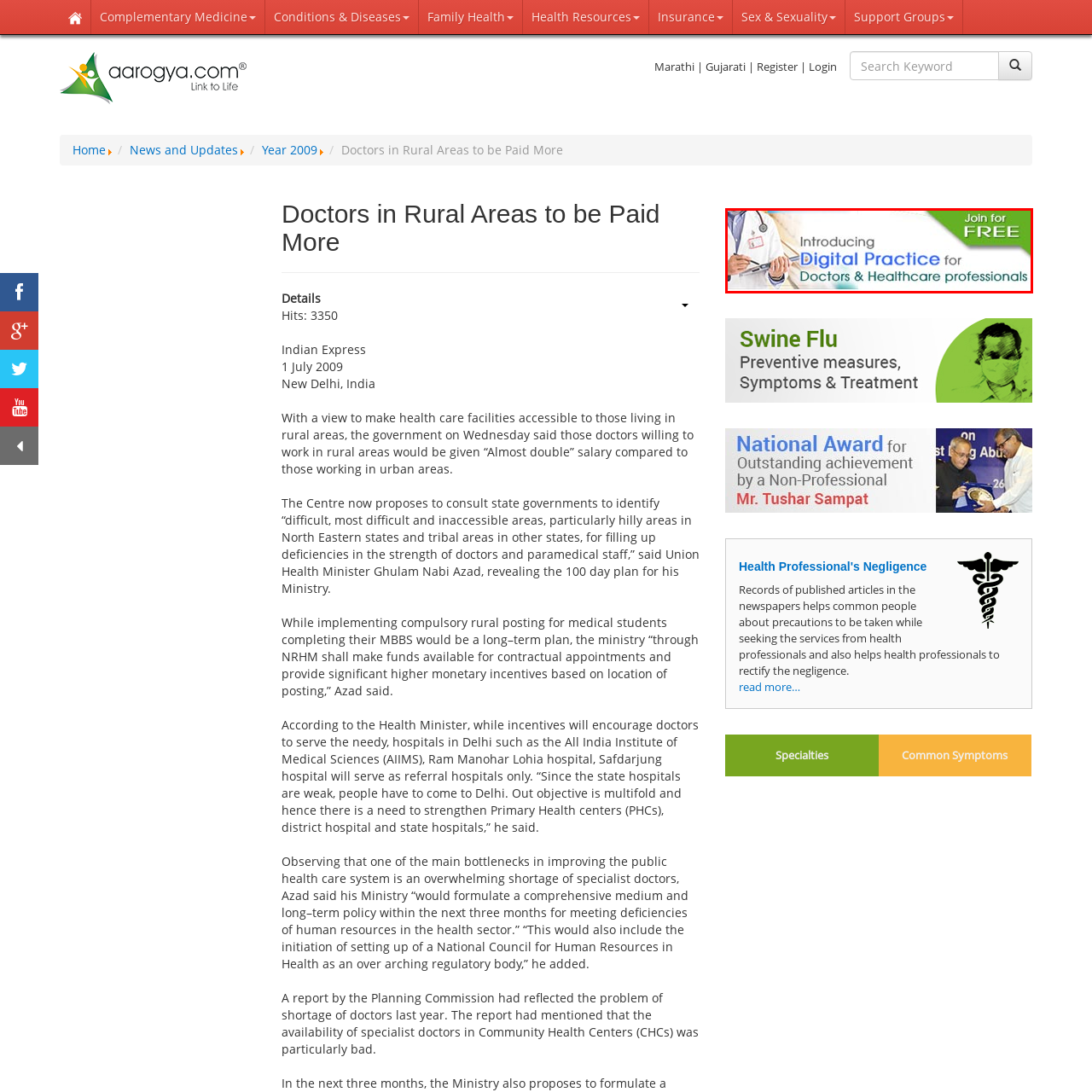What is the call to action for healthcare providers?
Check the image inside the red boundary and answer the question using a single word or brief phrase.

Join for FREE